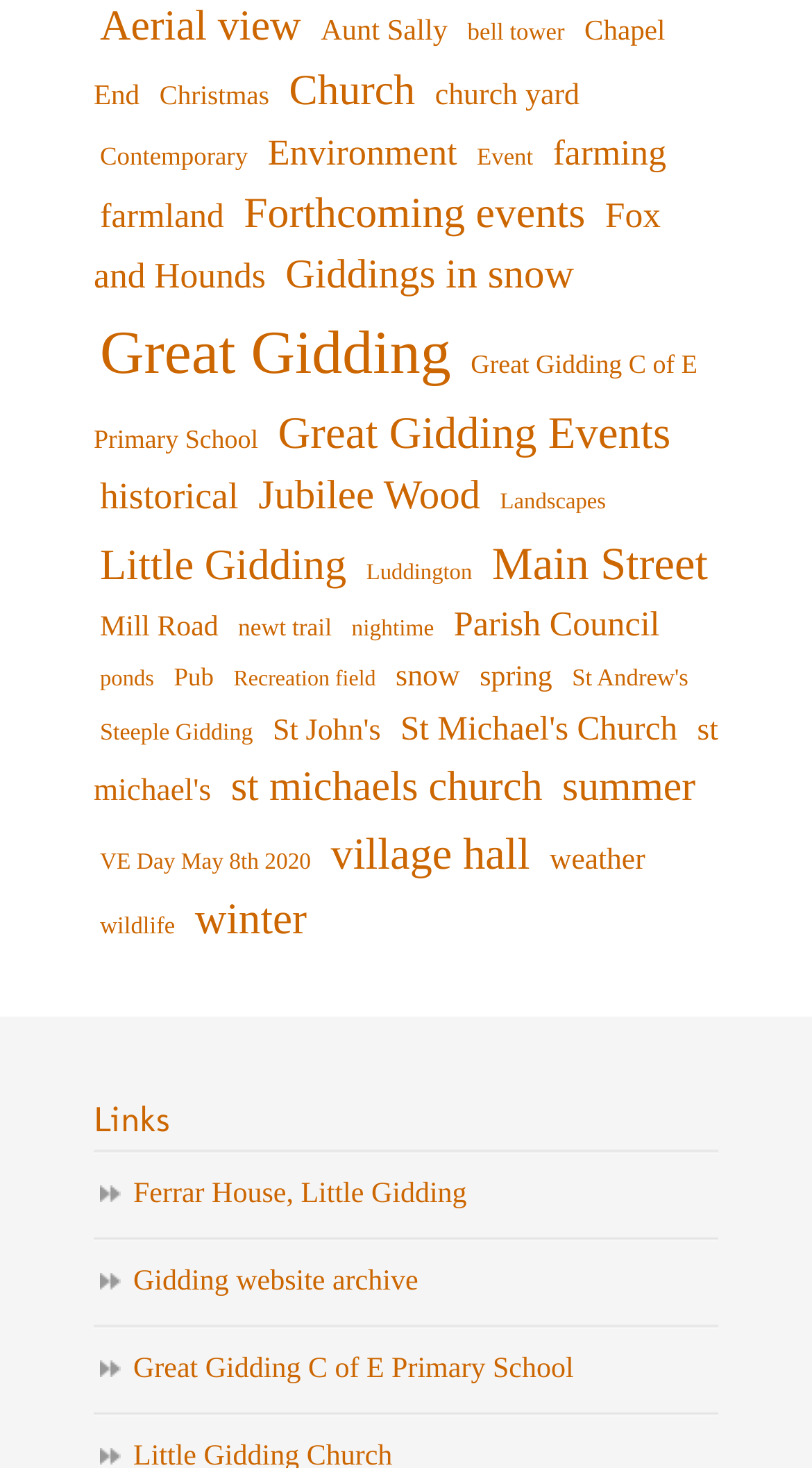Identify the bounding box coordinates for the element that needs to be clicked to fulfill this instruction: "Go to 'Ferrar House, Little Gidding'". Provide the coordinates in the format of four float numbers between 0 and 1: [left, top, right, bottom].

[0.115, 0.786, 0.885, 0.846]